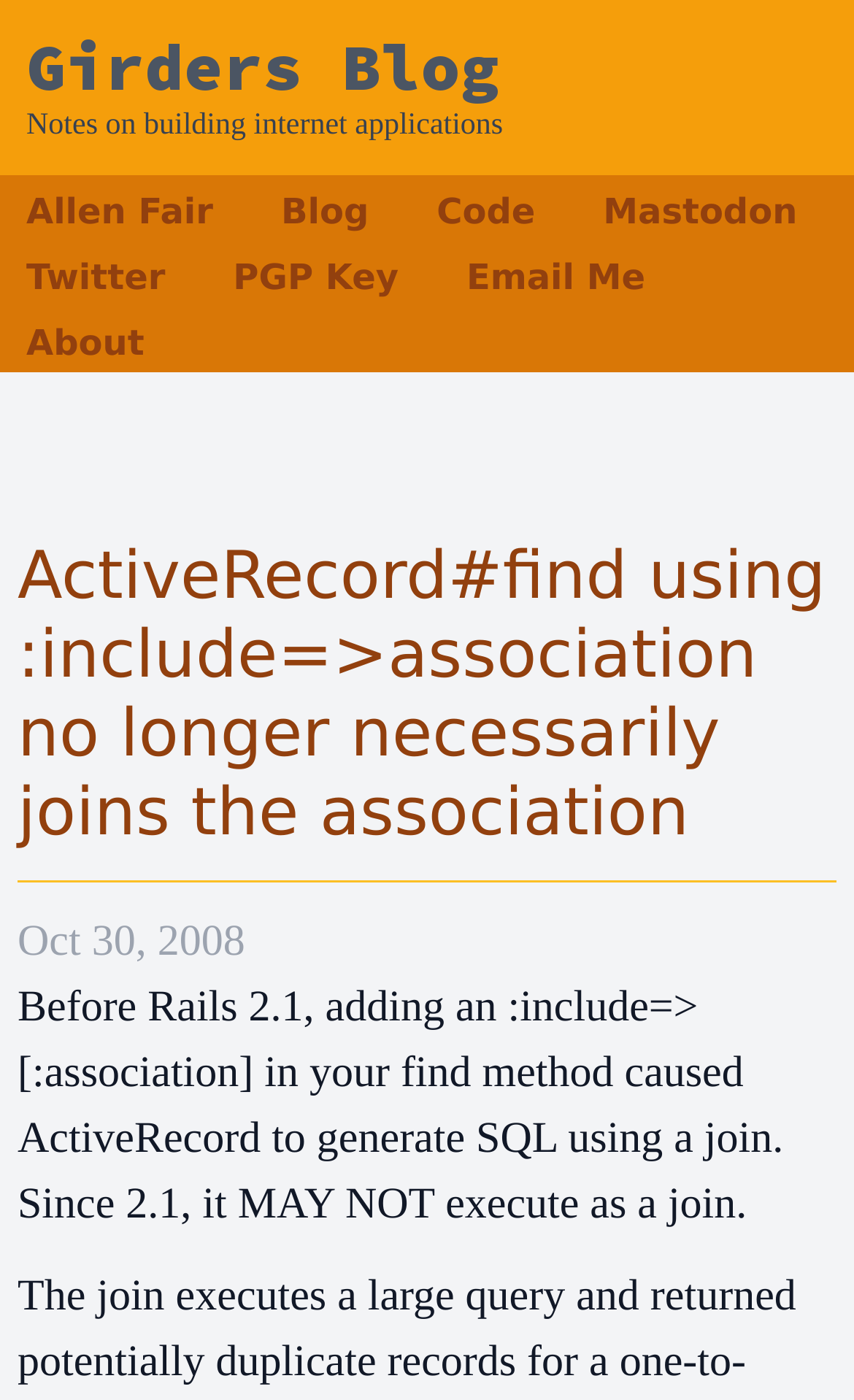Can you specify the bounding box coordinates for the region that should be clicked to fulfill this instruction: "check the code".

[0.511, 0.136, 0.627, 0.166]